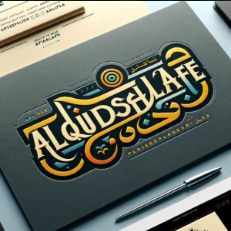What type of business is AL QUDS FALAFEL?
Please look at the screenshot and answer using one word or phrase.

Food business